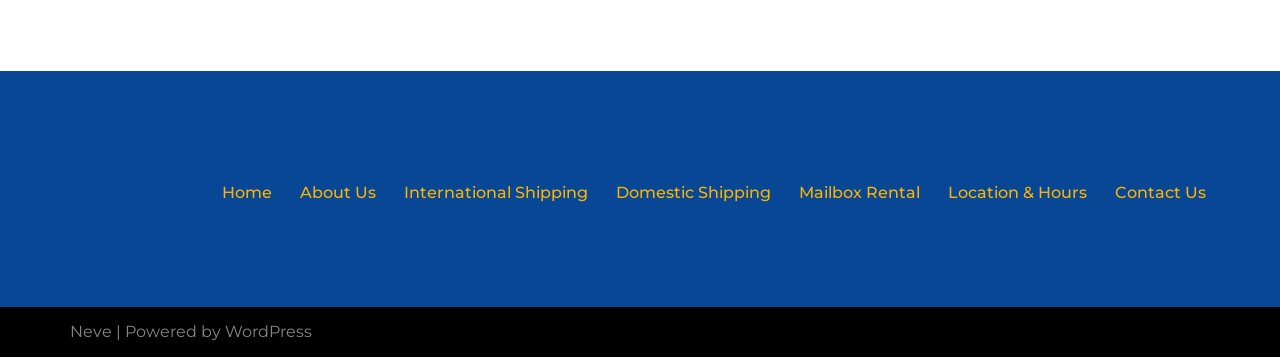Identify the bounding box coordinates of the clickable section necessary to follow the following instruction: "learn about the company". The coordinates should be presented as four float numbers from 0 to 1, i.e., [left, top, right, bottom].

[0.234, 0.502, 0.294, 0.576]